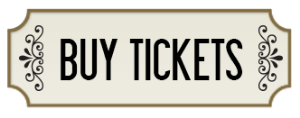On what date is the Urban Farmer event taking place?
Using the image, elaborate on the answer with as much detail as possible.

The caption specifies that the event is scheduled to occur on September 7, 2023, at The Bridgewater Club, which is an important detail for potential attendees.